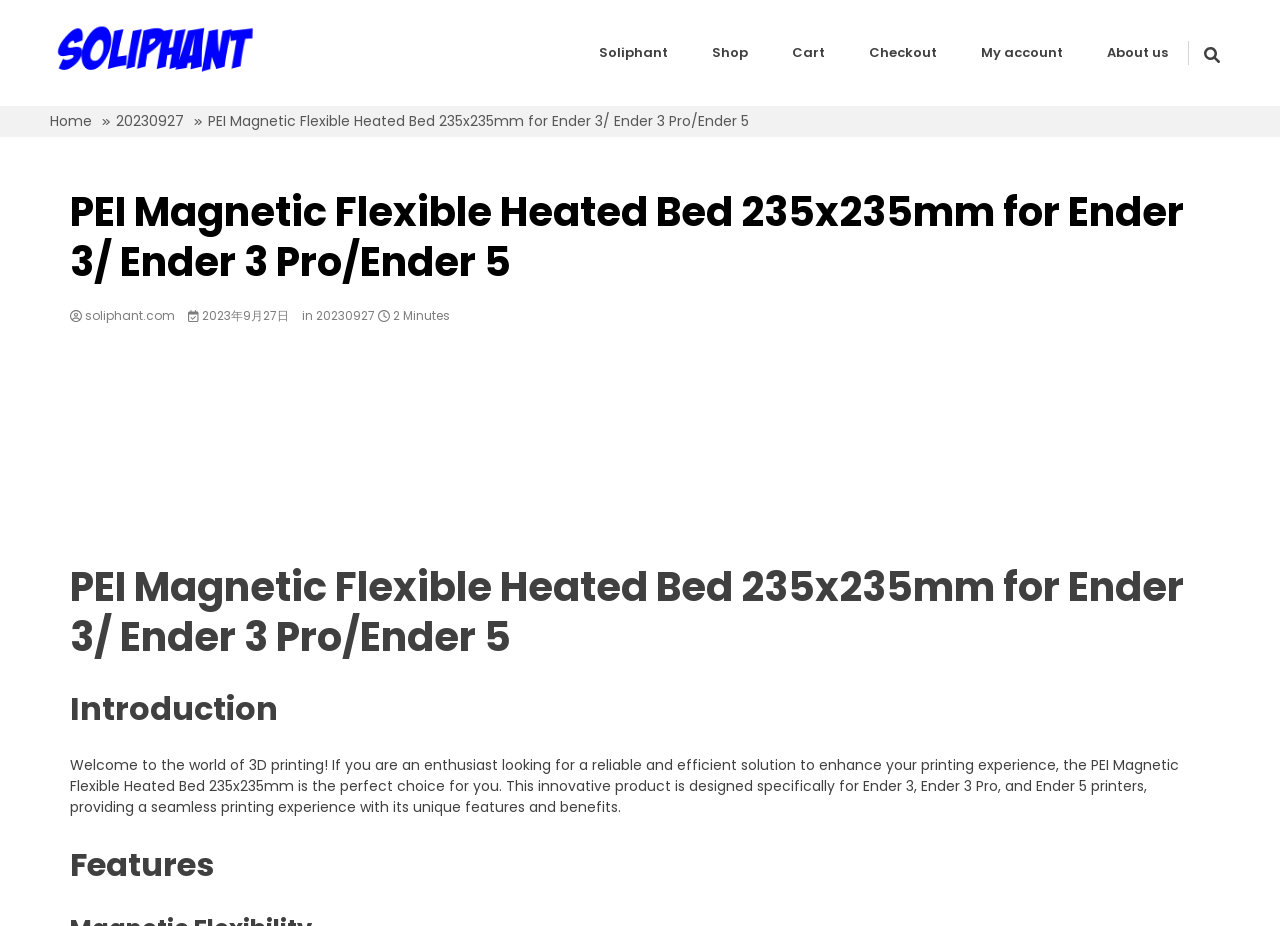Please find the bounding box coordinates of the section that needs to be clicked to achieve this instruction: "Read about the PEI Magnetic Flexible Heated Bed 235x235mm".

[0.055, 0.607, 0.945, 0.715]